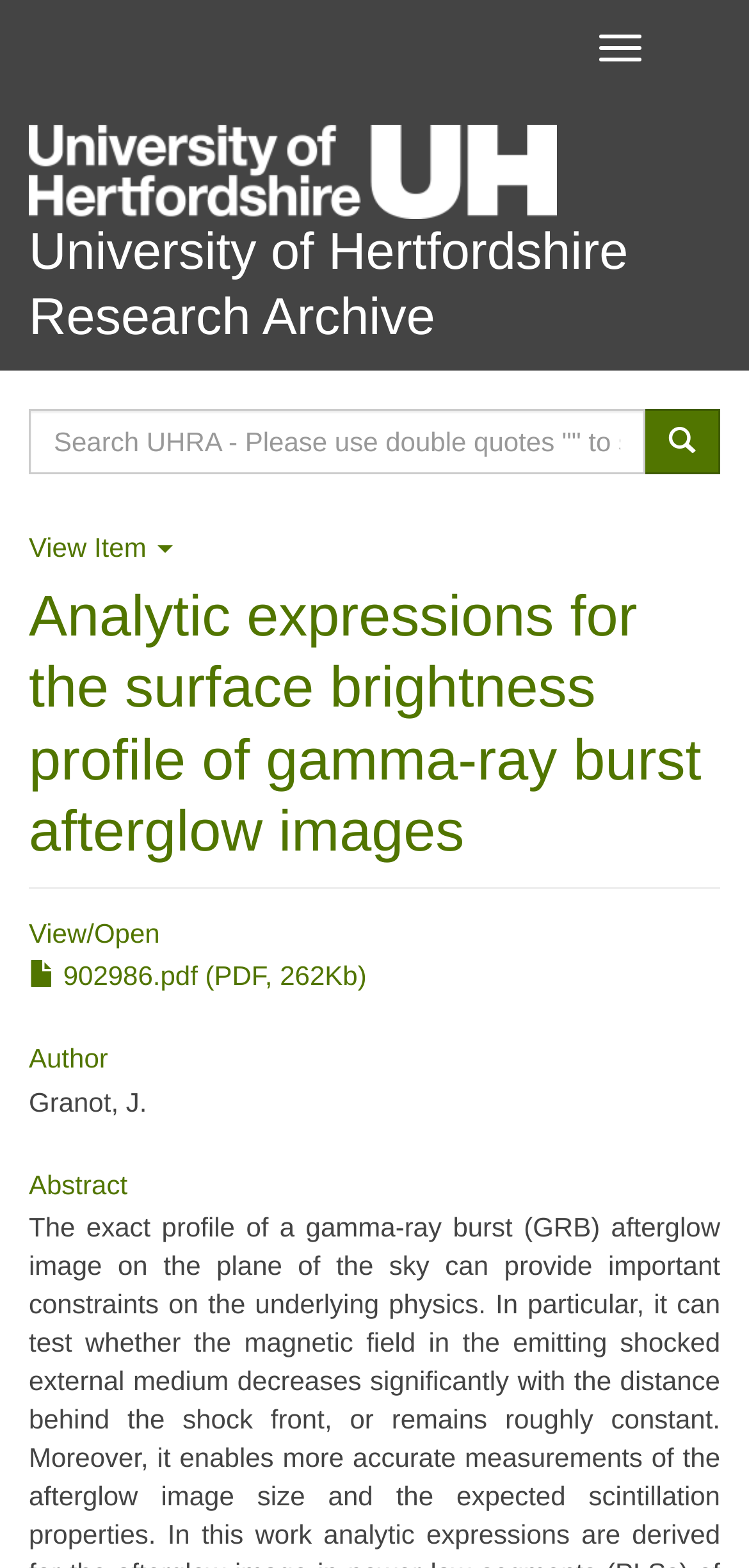What is the size of the downloadable PDF file?
From the image, provide a succinct answer in one word or a short phrase.

262Kb